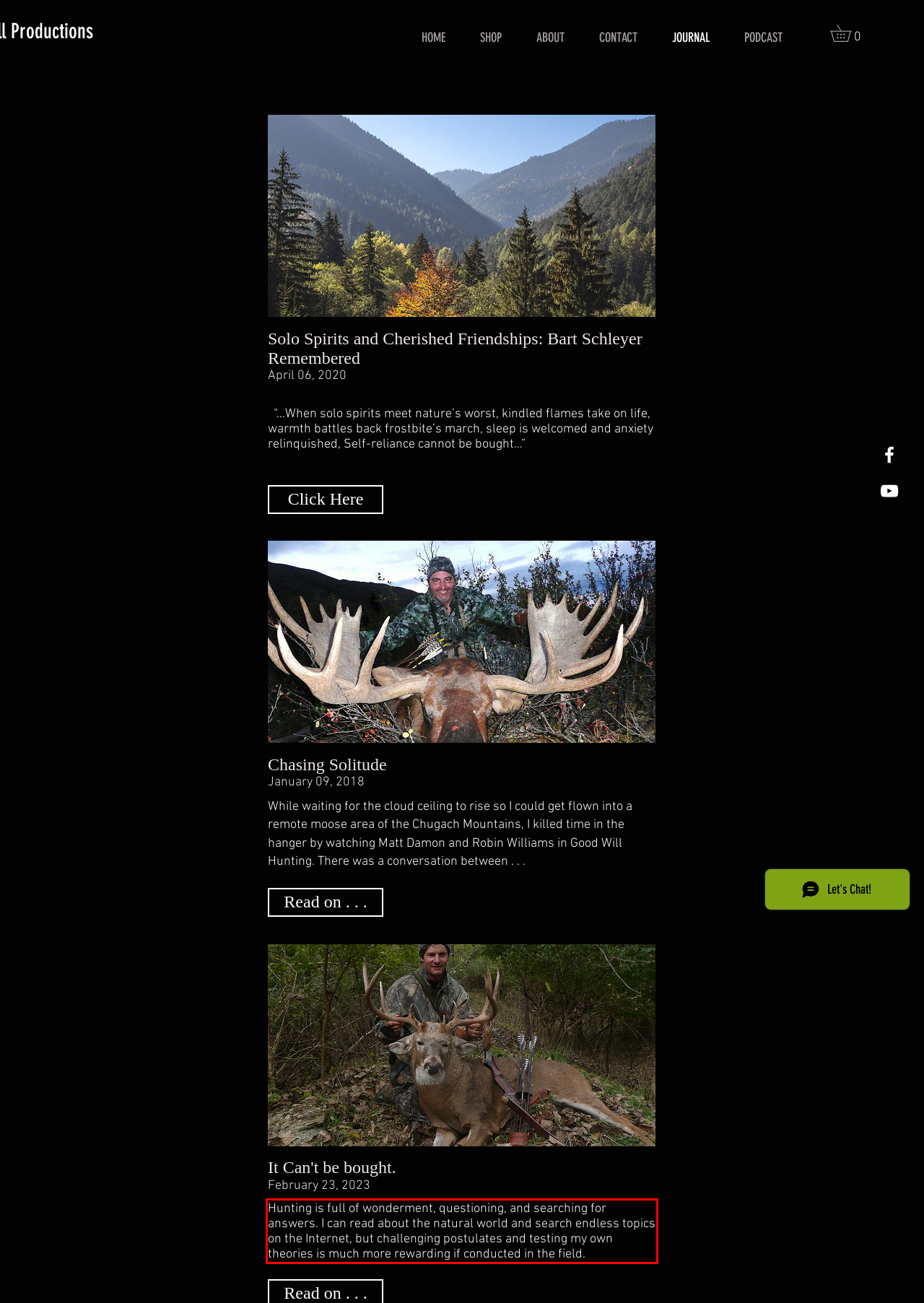Analyze the screenshot of the webpage and extract the text from the UI element that is inside the red bounding box.

Hunting is full of wonderment, questioning, and searching for answers. I can read about the natural world and search endless topics on the Internet, but challenging postulates and testing my own theories is much more rewarding if conducted in the field.